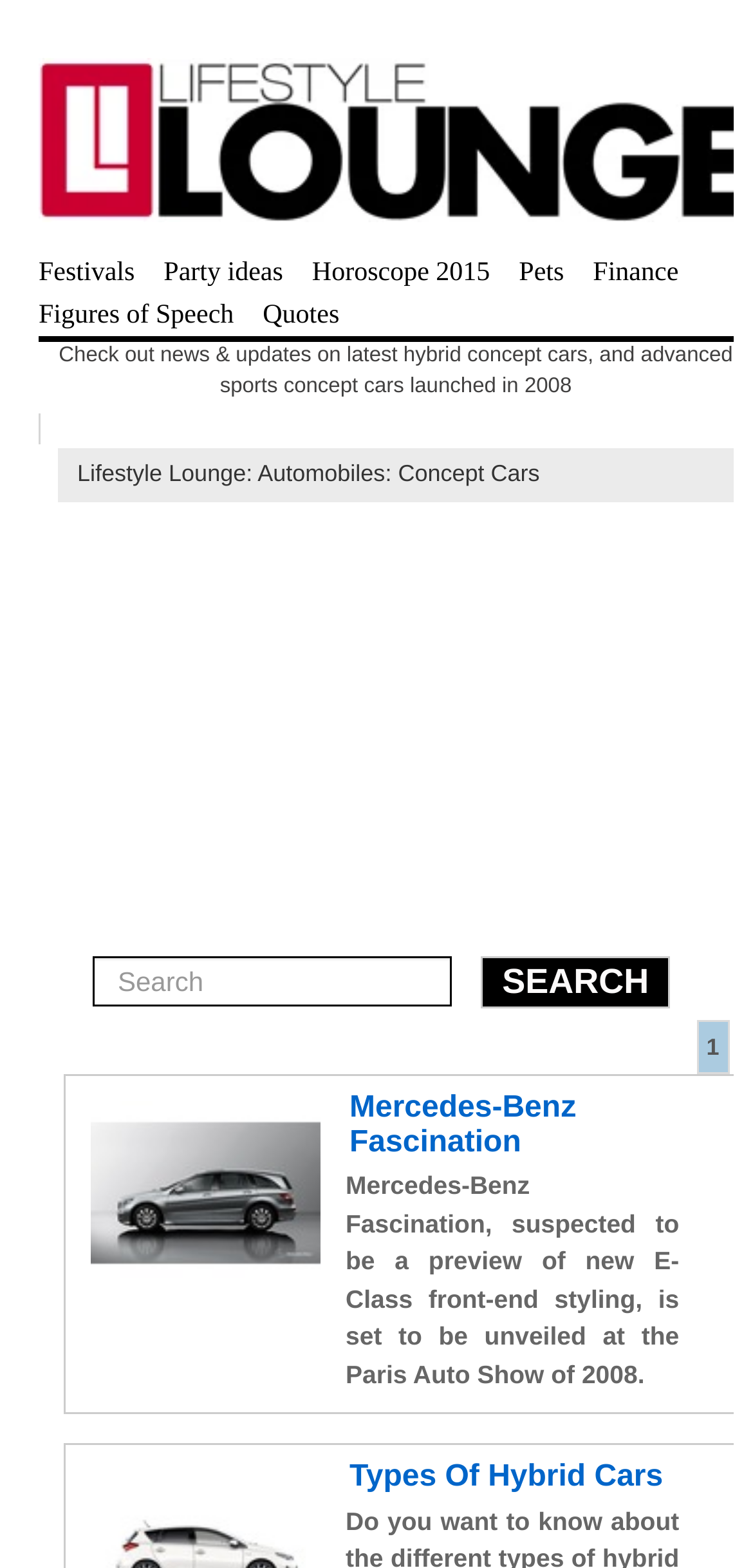What type of cars are discussed in the webpage?
Please provide a single word or phrase based on the screenshot.

Hybrid cars